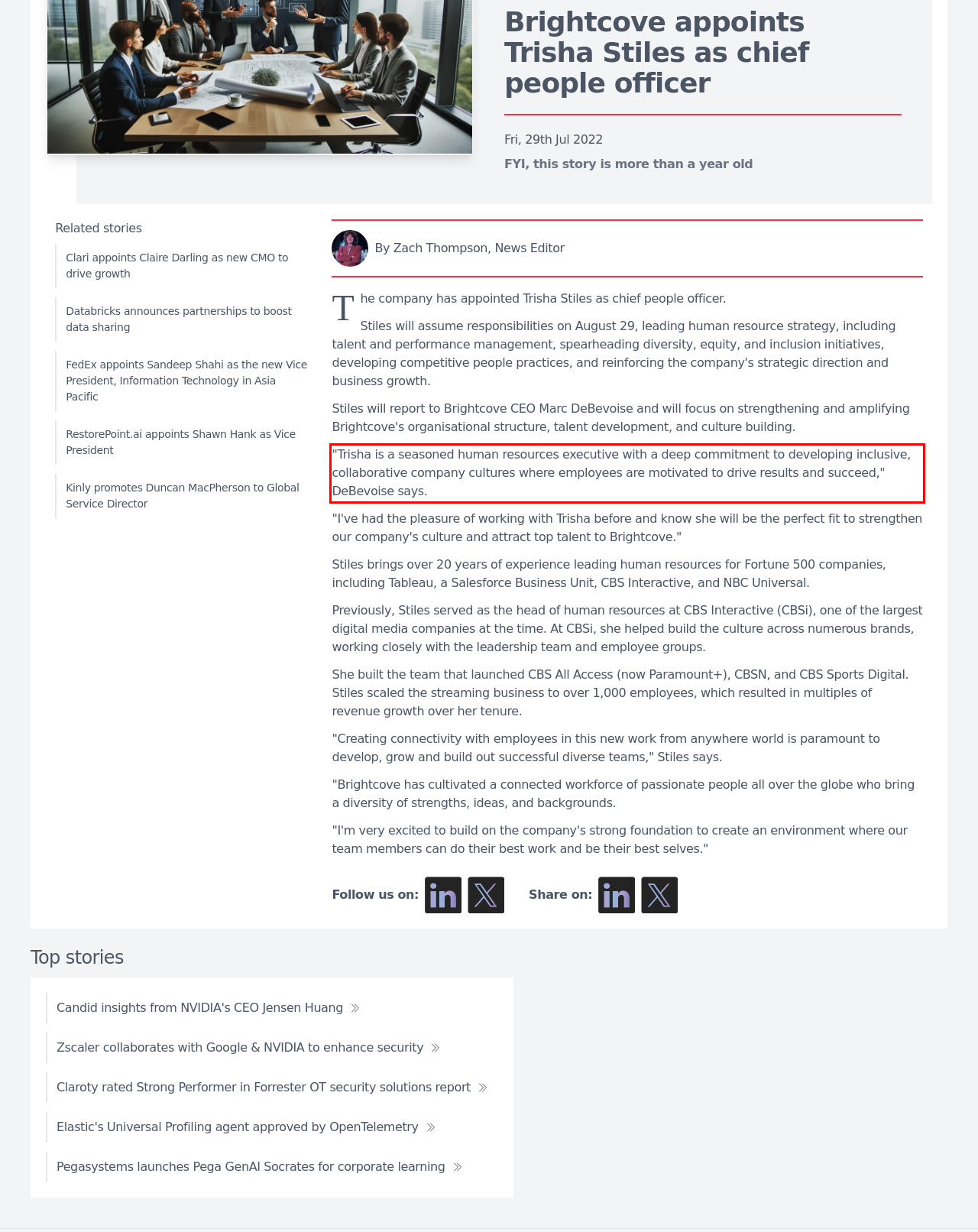Within the provided webpage screenshot, find the red rectangle bounding box and perform OCR to obtain the text content.

"Trisha is a seasoned human resources executive with a deep commitment to developing inclusive, collaborative company cultures where employees are motivated to drive results and succeed," DeBevoise says.